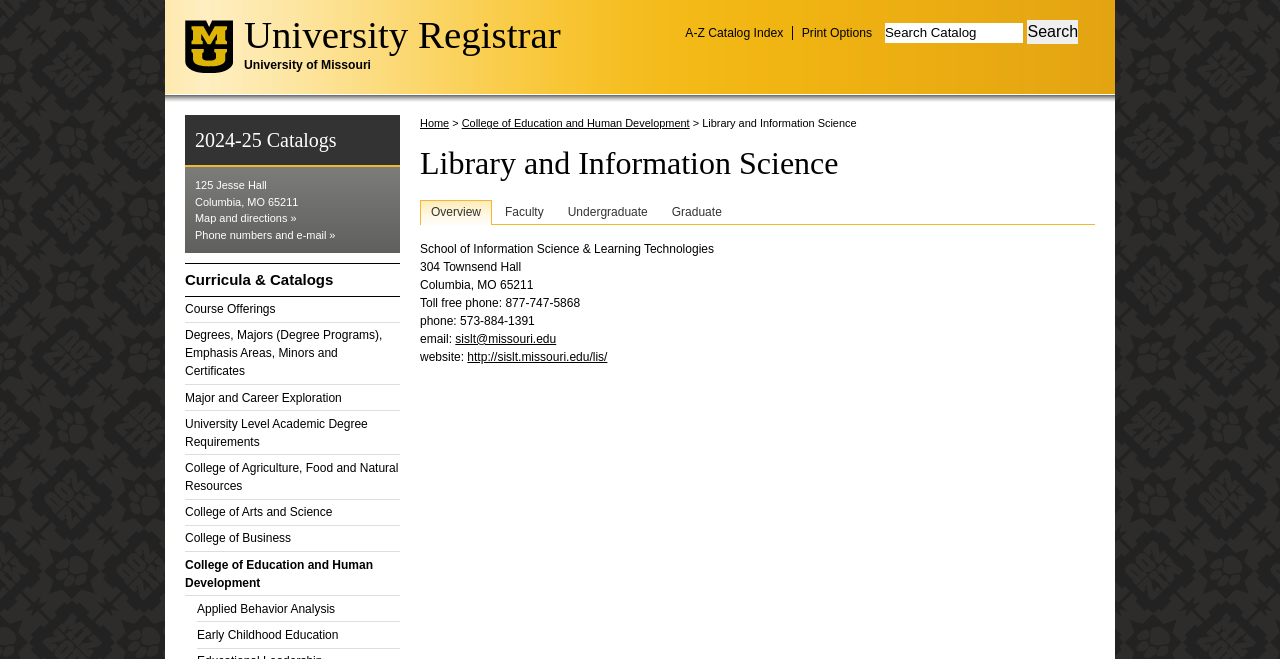Please provide a short answer using a single word or phrase for the question:
What is the name of the university?

University of Missouri